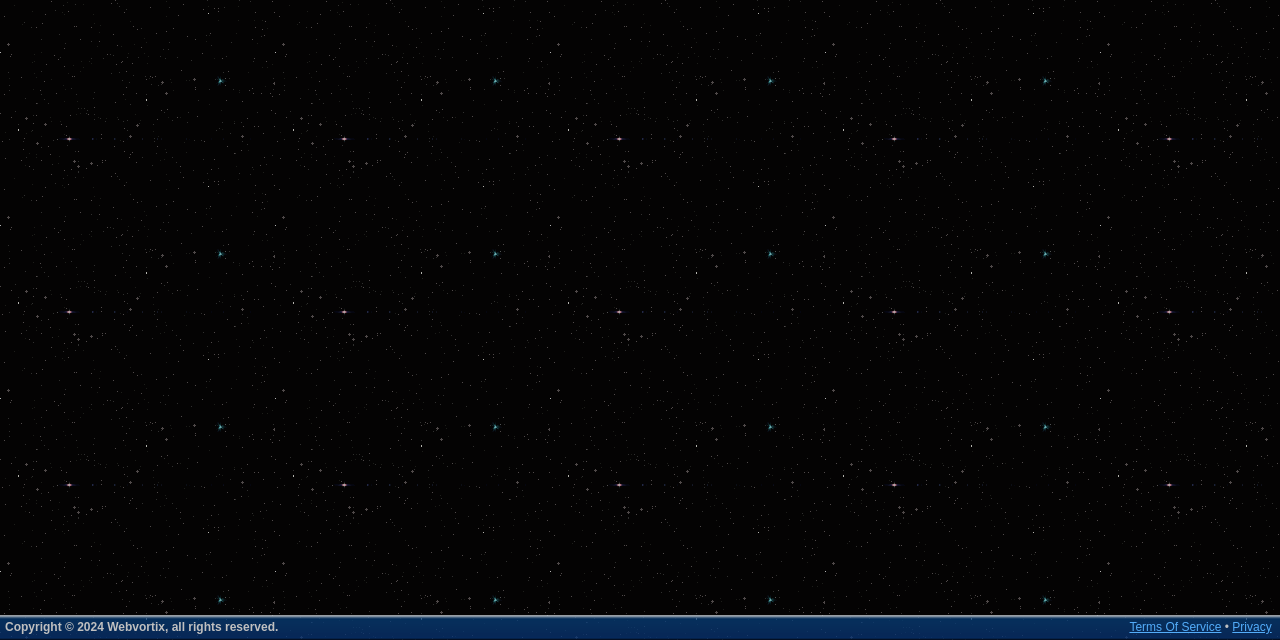Given the webpage screenshot and the description, determine the bounding box coordinates (top-left x, top-left y, bottom-right x, bottom-right y) that define the location of the UI element matching this description: parent_node: Comentario name="author" placeholder="Nombre *"

None